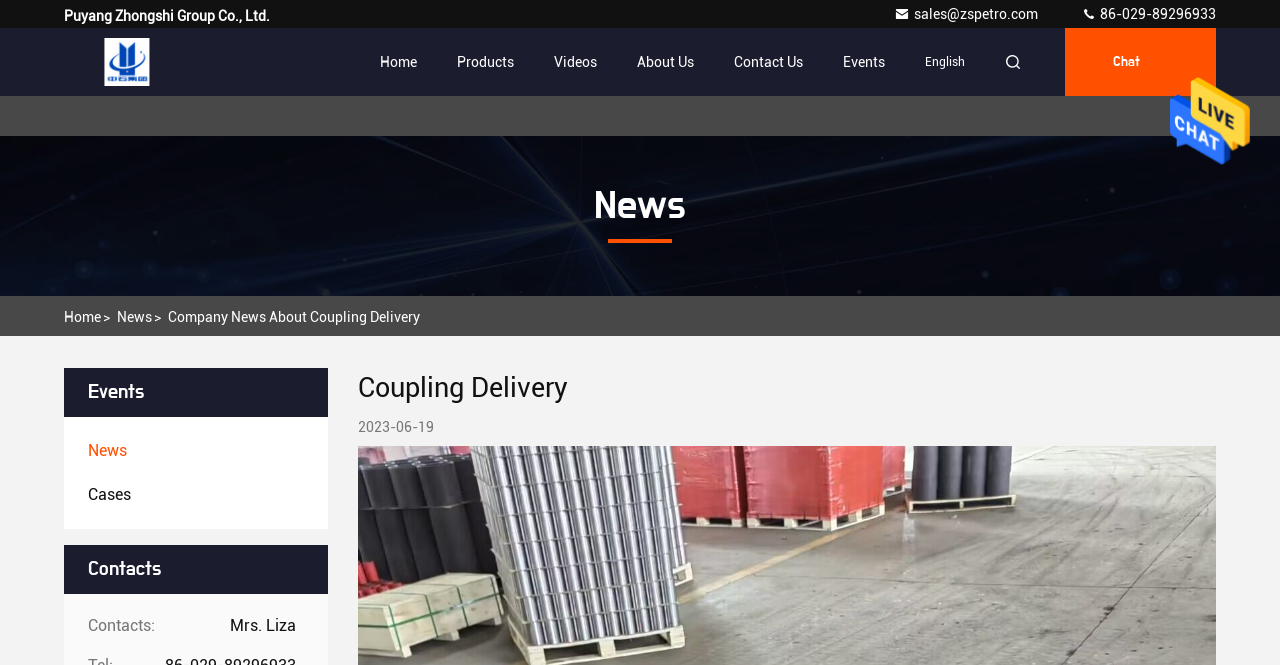Provide a brief response using a word or short phrase to this question:
What type of content is displayed on the webpage?

News